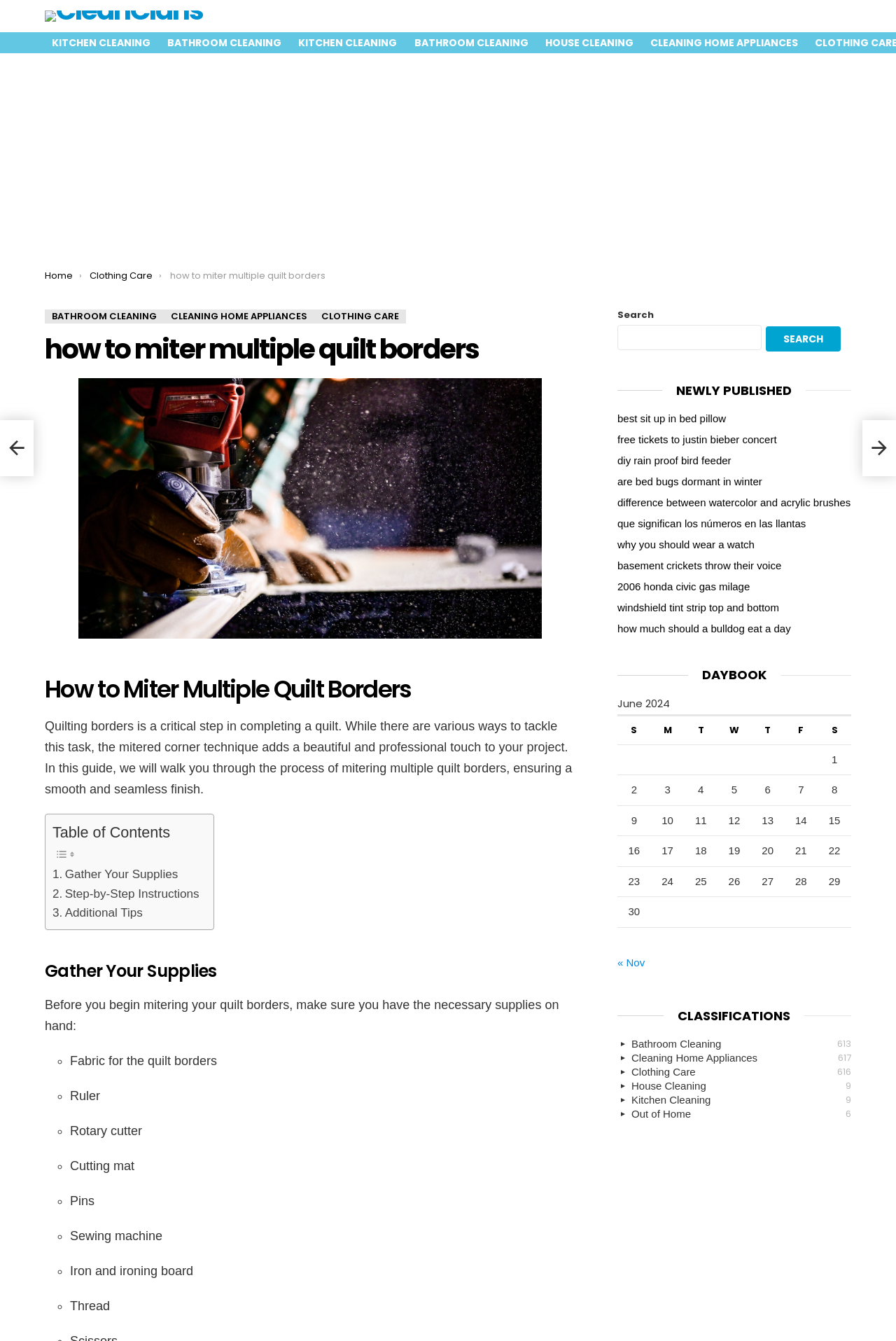Kindly provide the bounding box coordinates of the section you need to click on to fulfill the given instruction: "Click on the 'BATHROOM CLEANING' link".

[0.05, 0.231, 0.183, 0.241]